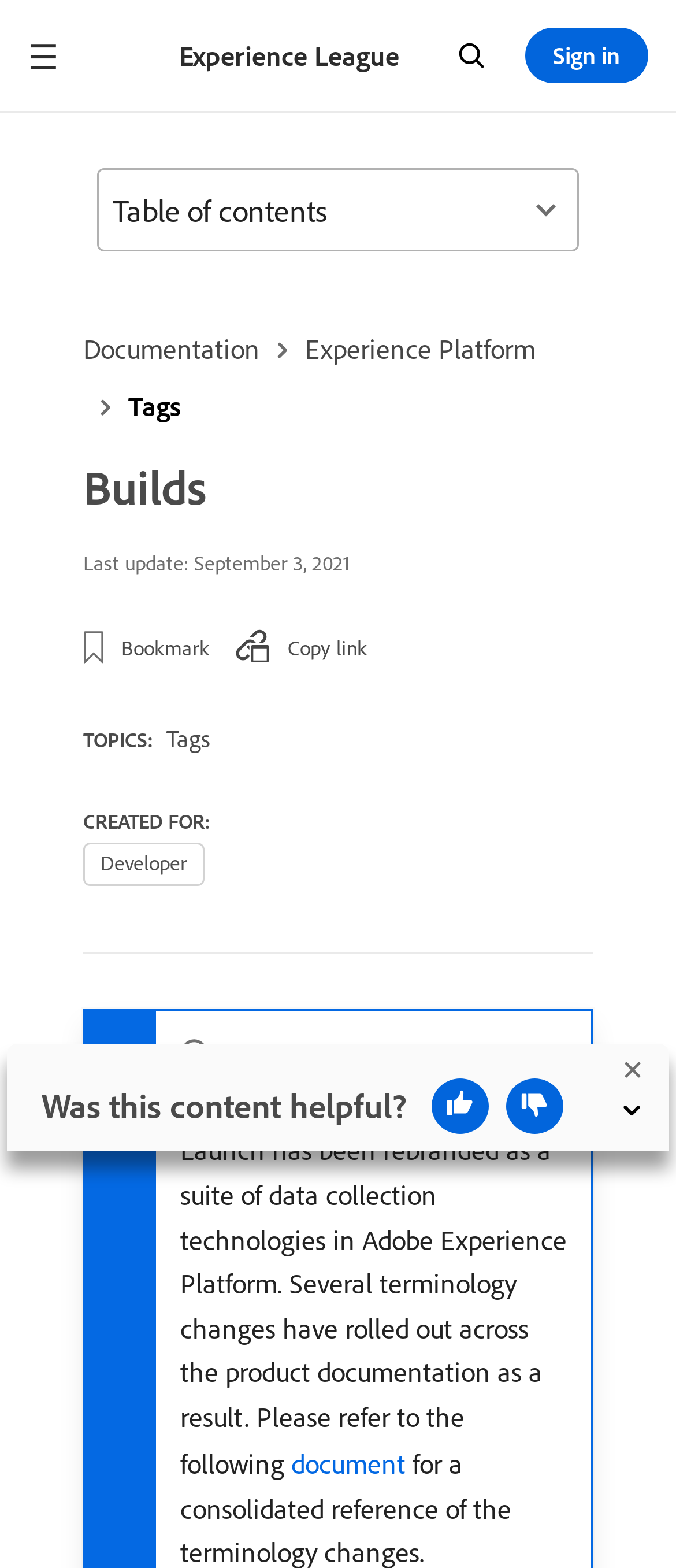Give a complete and precise description of the webpage's appearance.

The webpage is about the concept of builds and how they function within Adobe Experience Platform. At the top, there is a main navigation bar that spans almost the entire width of the page, with links to "Experience League", "Search", and "Sign in" on the right side. The search icon is accompanied by a small image. Below the navigation bar, there are several links to different sections, including "Documentation", "Experience Platform", and "Tags".

The main content area is headed by a large heading that reads "Builds". Below this, there is a section that displays the last update date, which is September 3, 2021. There are also buttons to bookmark and copy the link.

Further down, there are sections labeled "TOPICS" and "CREATED FOR", with links and text describing the topics and intended audience. There is also an image of an information icon.

The main content of the page appears to be a note that discusses the rebranding of Adobe Experience Platform Launch and the resulting terminology changes in the product documentation. The note includes a link to a document for further reference.

On the right side of the page, there is a button to toggle the table of contents. At the bottom of the page, there is a feedback bar that allows users to provide feedback on the content. The feedback bar includes a heading, buttons to indicate whether the content was helpful, and a close button.